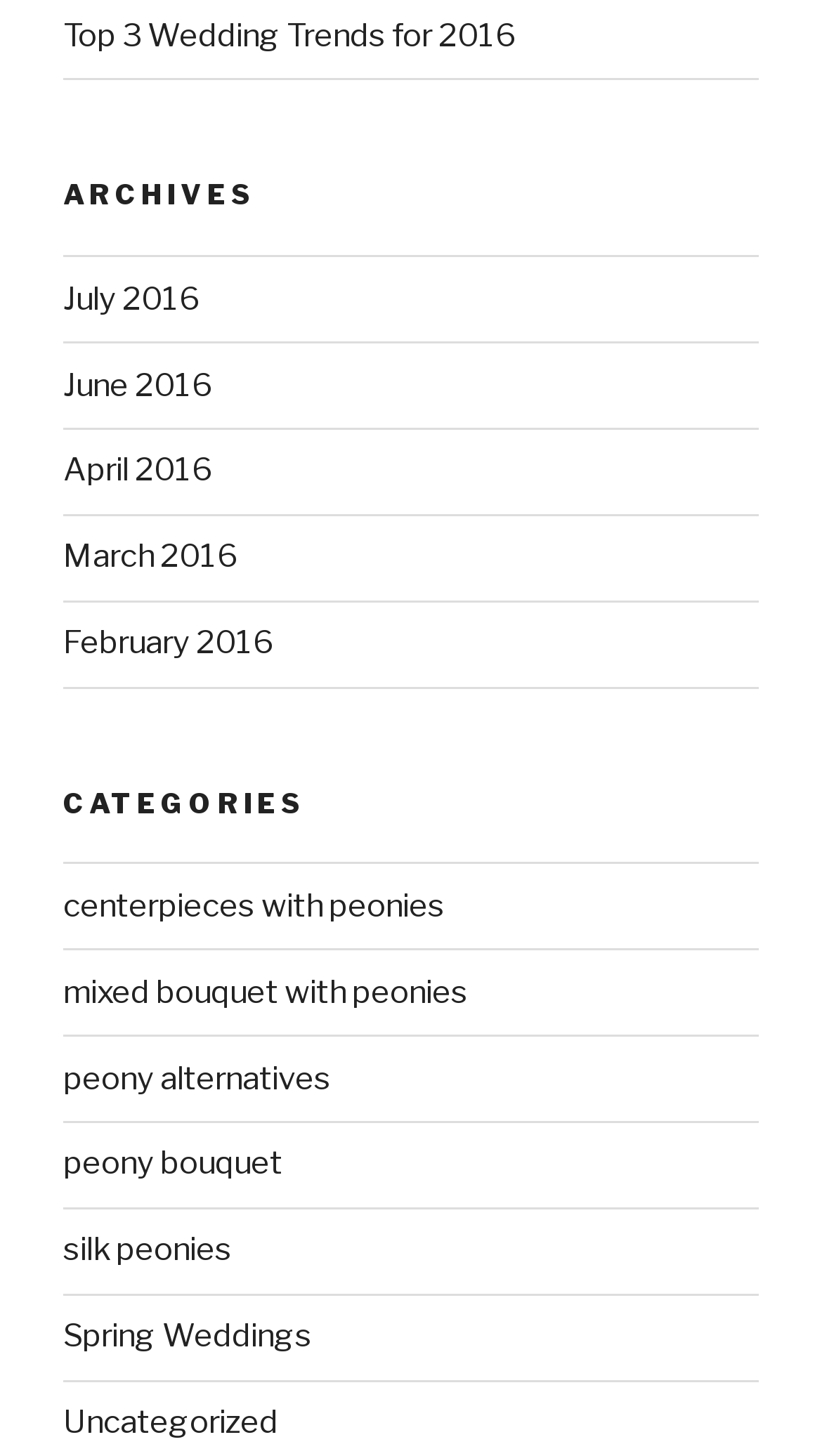Identify the bounding box coordinates of the element to click to follow this instruction: 'check out spring weddings'. Ensure the coordinates are four float values between 0 and 1, provided as [left, top, right, bottom].

[0.077, 0.905, 0.379, 0.931]